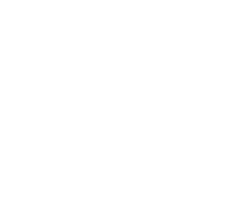Describe the scene depicted in the image with great detail.

The image captures a beautifully serene moment, conveying the tranquil vibes of getting ready for a wedding day. It epitomizes the essence of celebration and preparation, highlighted by soft colors and a warm atmosphere. The accompanying text suggests that this scene embraces themes of love and joy, inviting viewers to connect with the excitement of wedding festivities. Hashtags like #weddingday and #grwm indicate its context within social media, perfect for a community sharing experiences and inspiration related to weddings. This image captures not just a moment, but the emotions that accompany such significant life events.